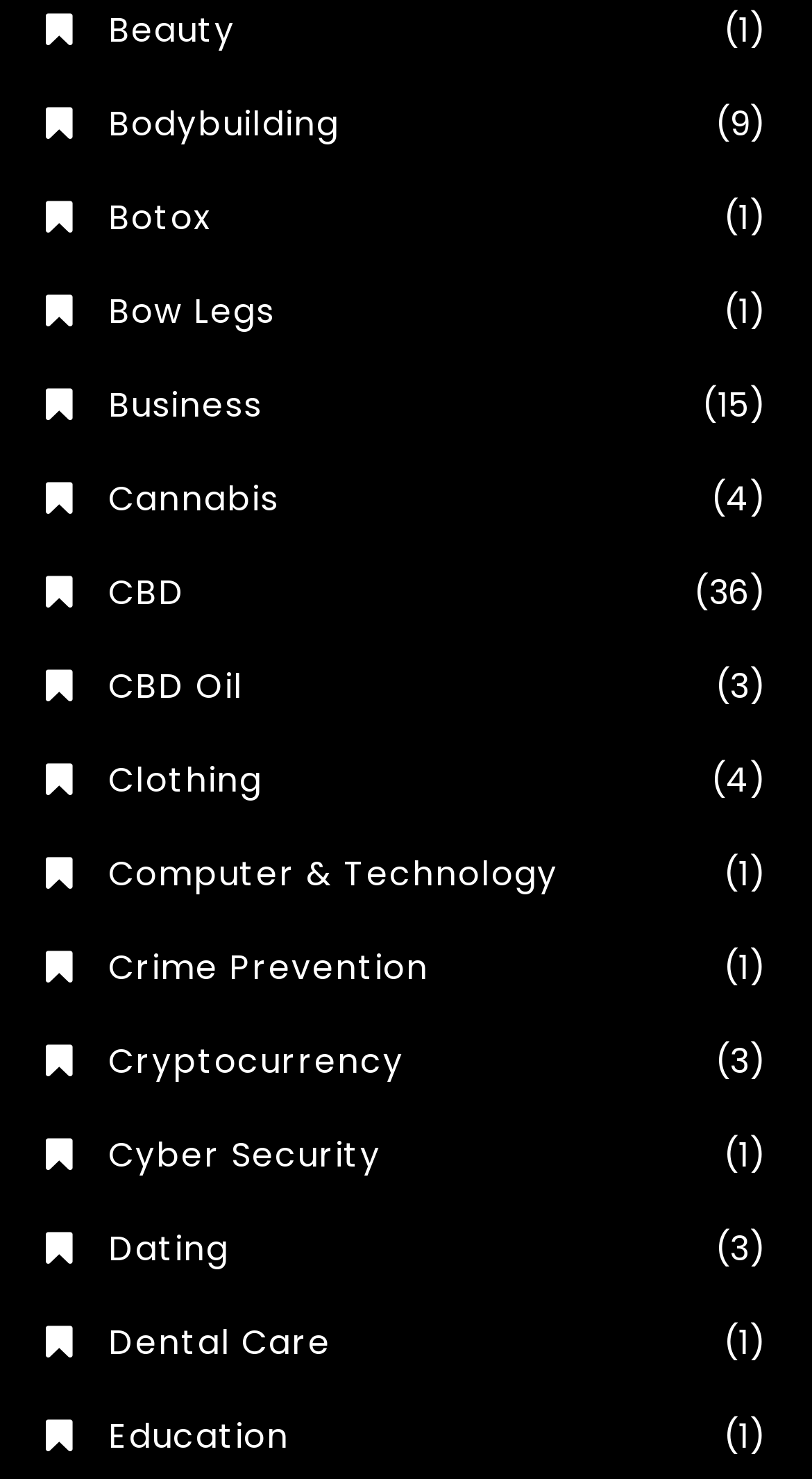Locate the bounding box of the UI element described by: "Botox" in the given webpage screenshot.

[0.056, 0.131, 0.261, 0.165]